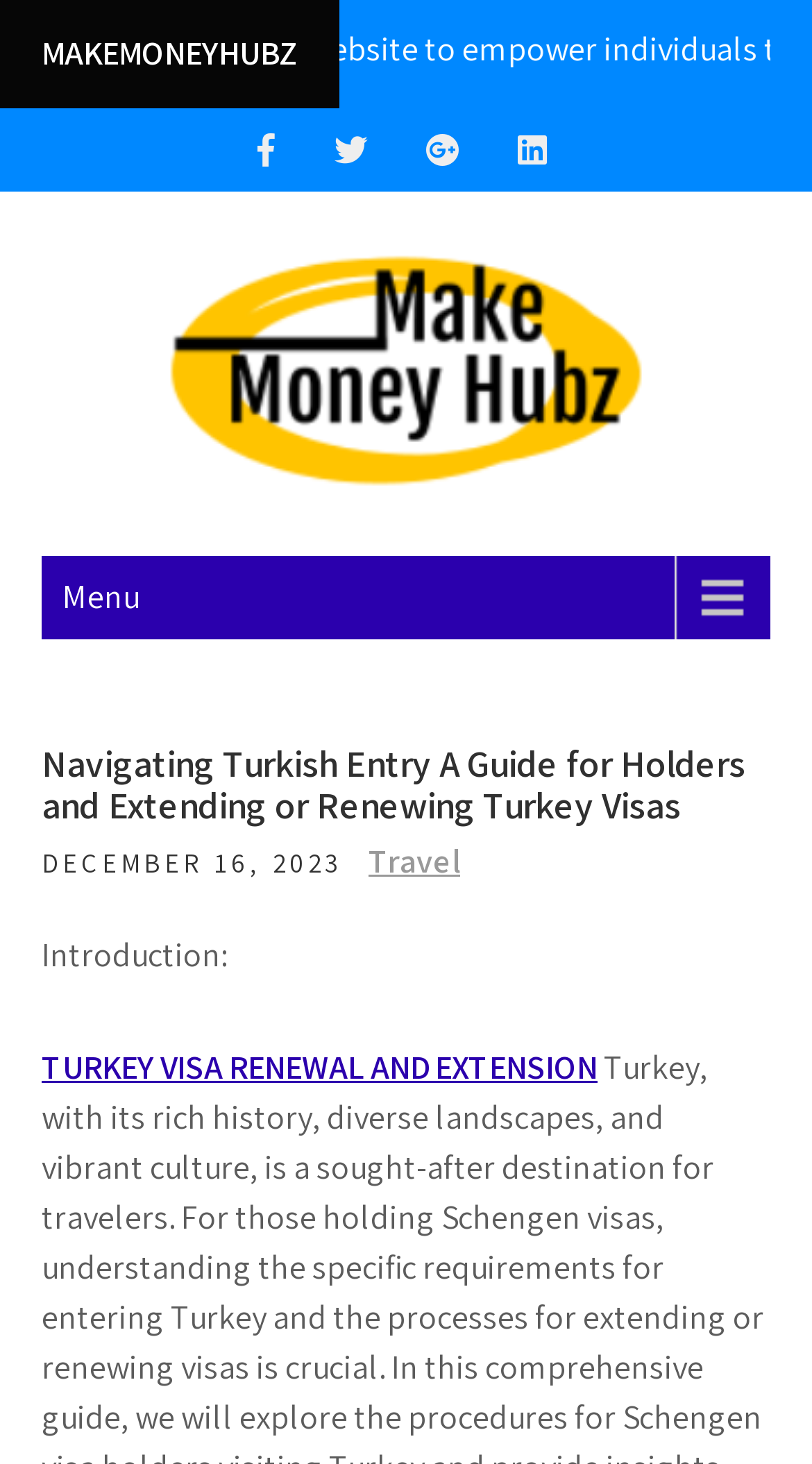Identify the bounding box coordinates of the section to be clicked to complete the task described by the following instruction: "Click on the Make Money Hubz logo". The coordinates should be four float numbers between 0 and 1, formatted as [left, top, right, bottom].

[0.179, 0.319, 0.821, 0.349]